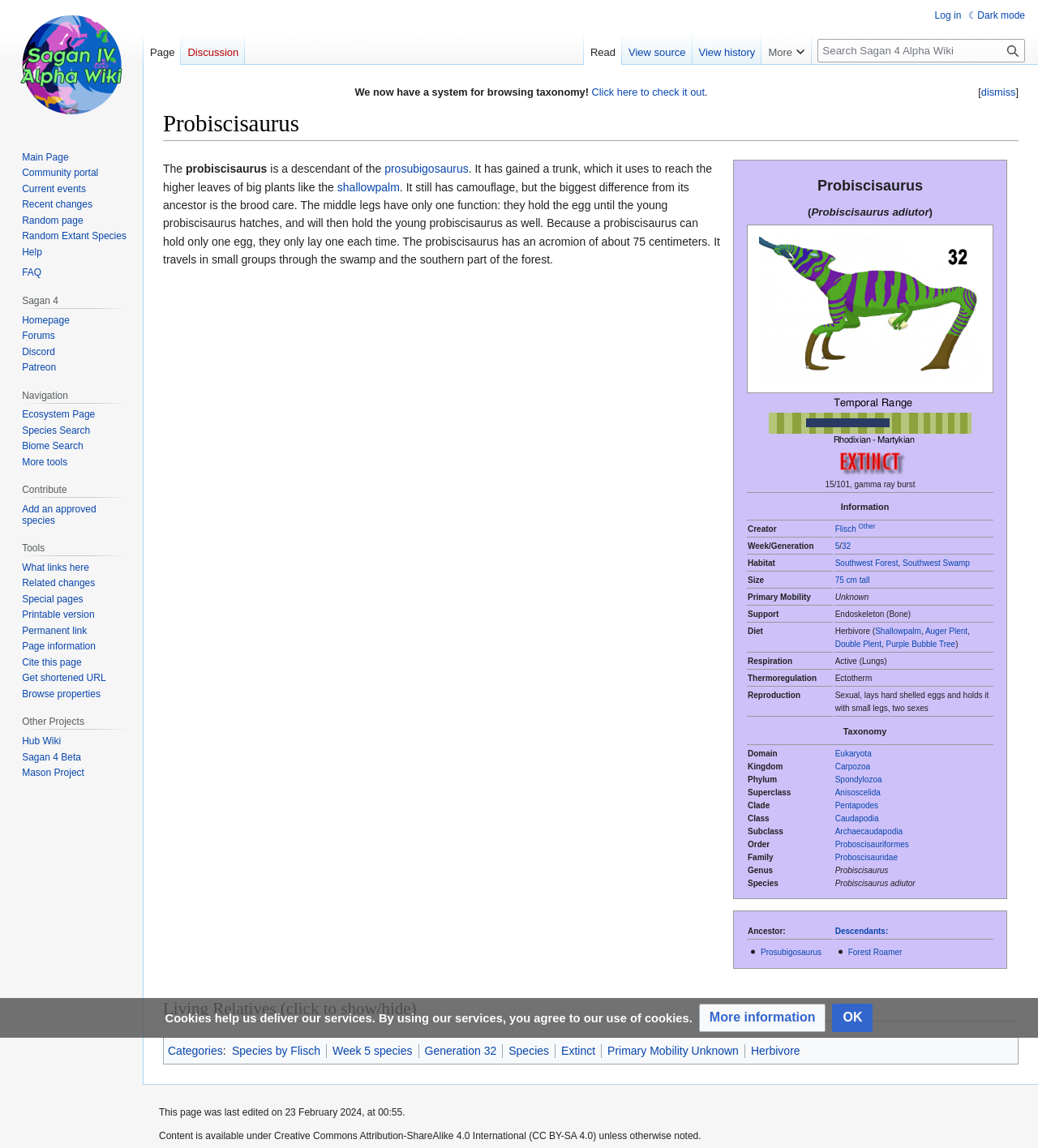Please identify the bounding box coordinates for the region that you need to click to follow this instruction: "Check it out".

[0.57, 0.075, 0.679, 0.086]